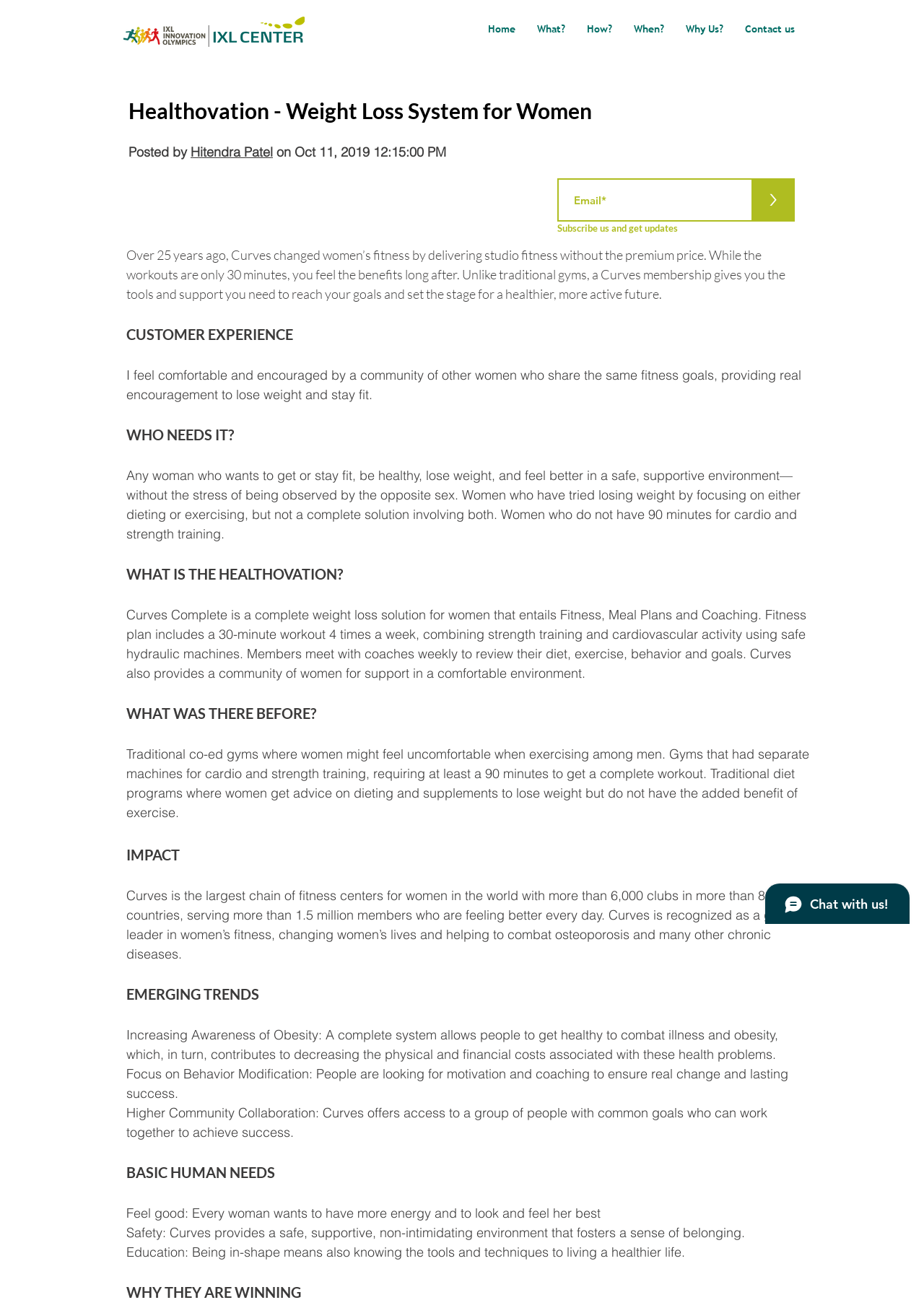Answer the question using only a single word or phrase: 
What is the focus of the emerging trend in the fitness industry?

Behavior modification